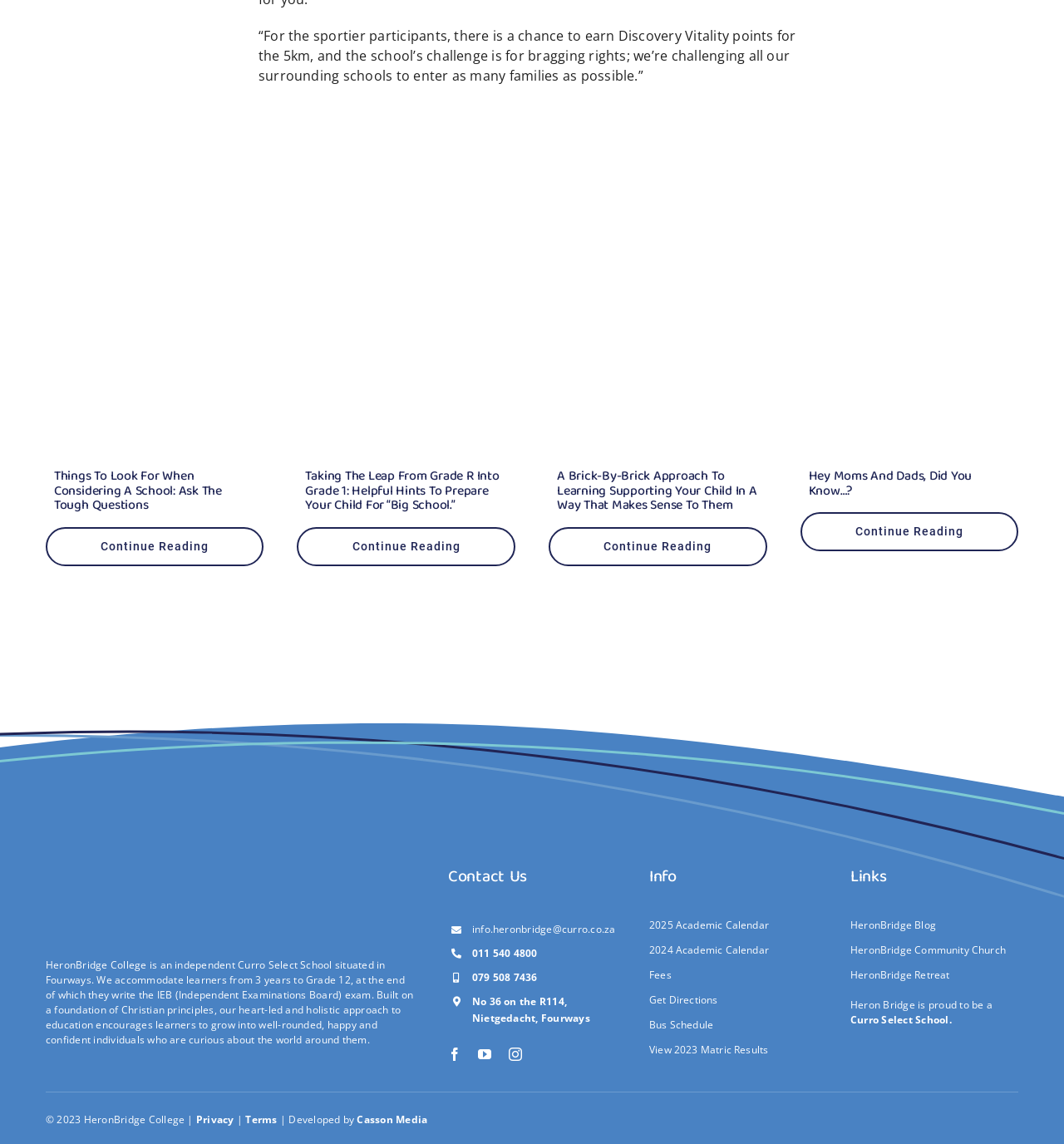What is the contact email of the school?
Using the image as a reference, answer the question with a short word or phrase.

info.heronbridge@curro.co.za